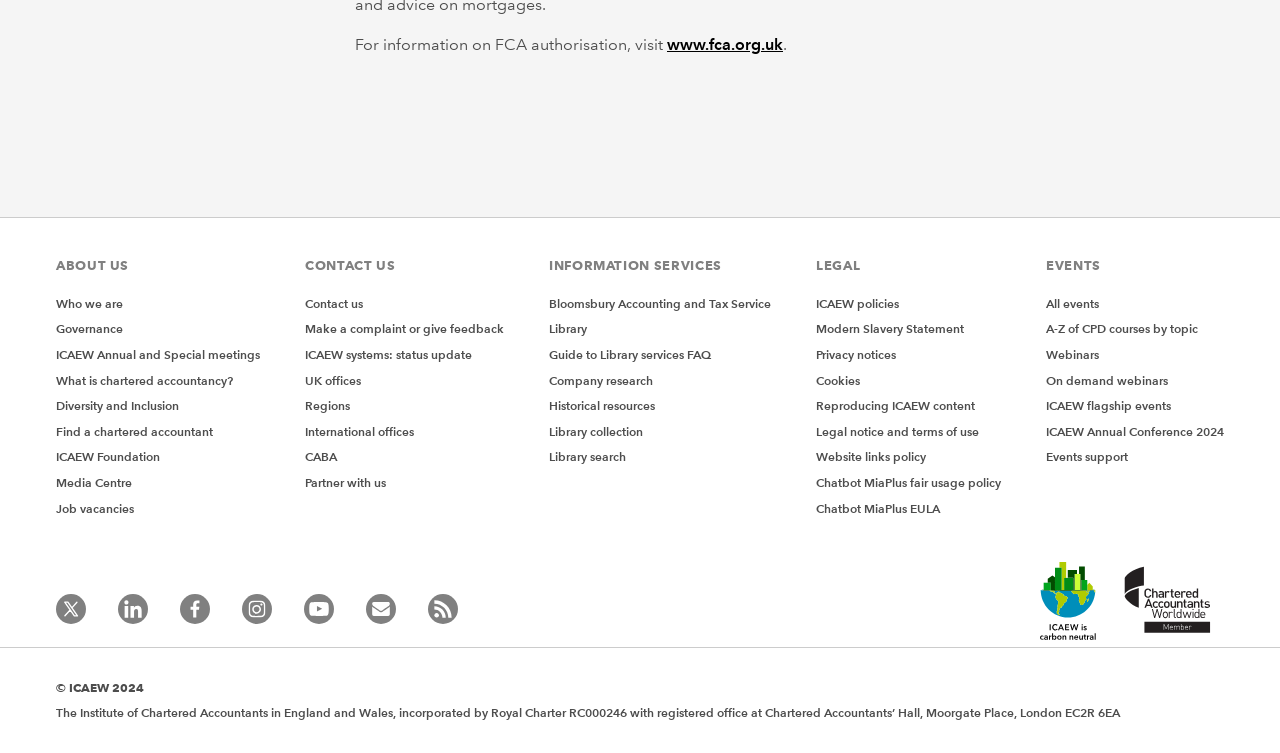What is the purpose of the 'Find a chartered accountant' link?
Refer to the image and provide a one-word or short phrase answer.

To find a chartered accountant